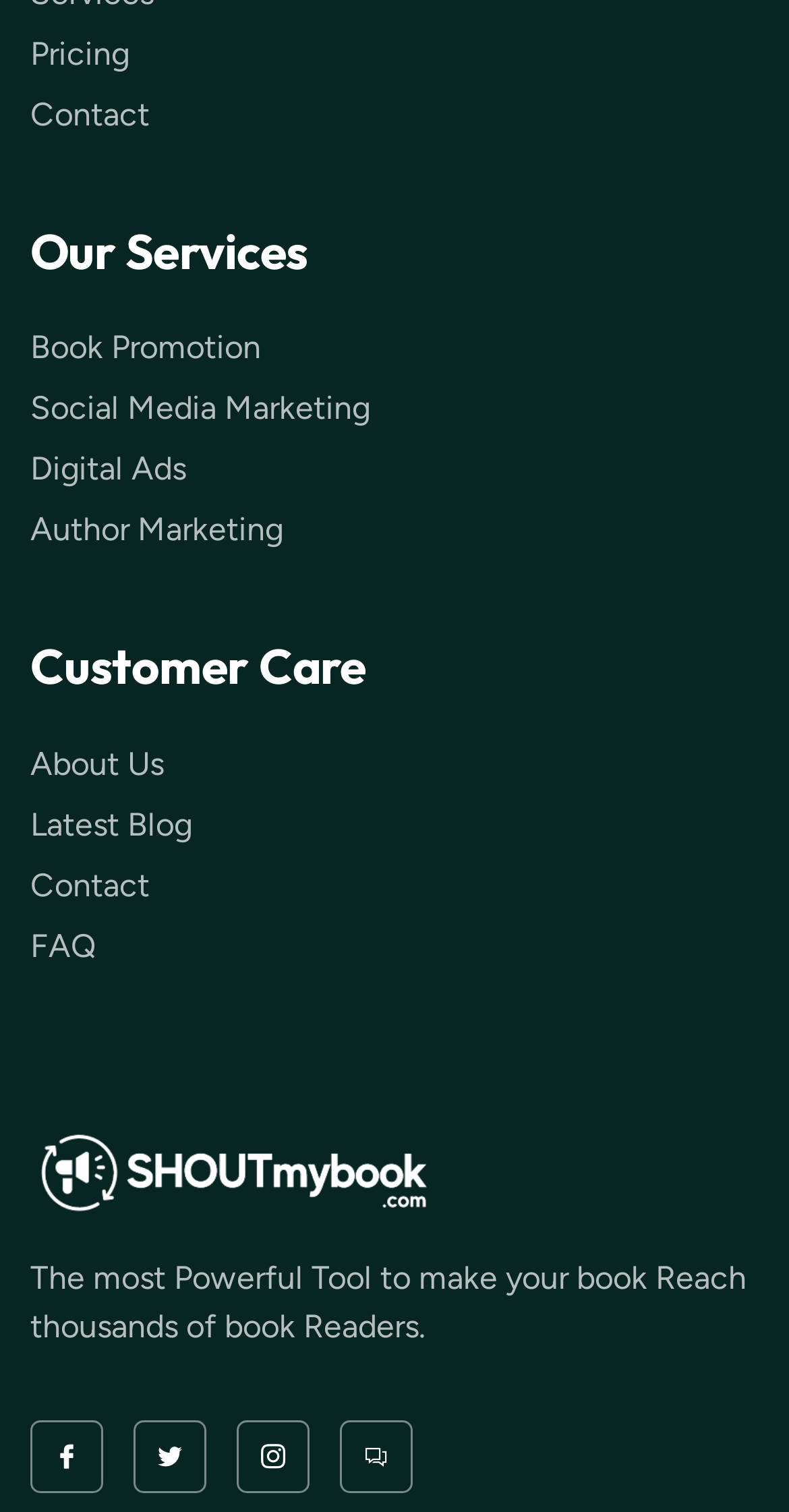How many services are offered?
Please provide a single word or phrase based on the screenshot.

5